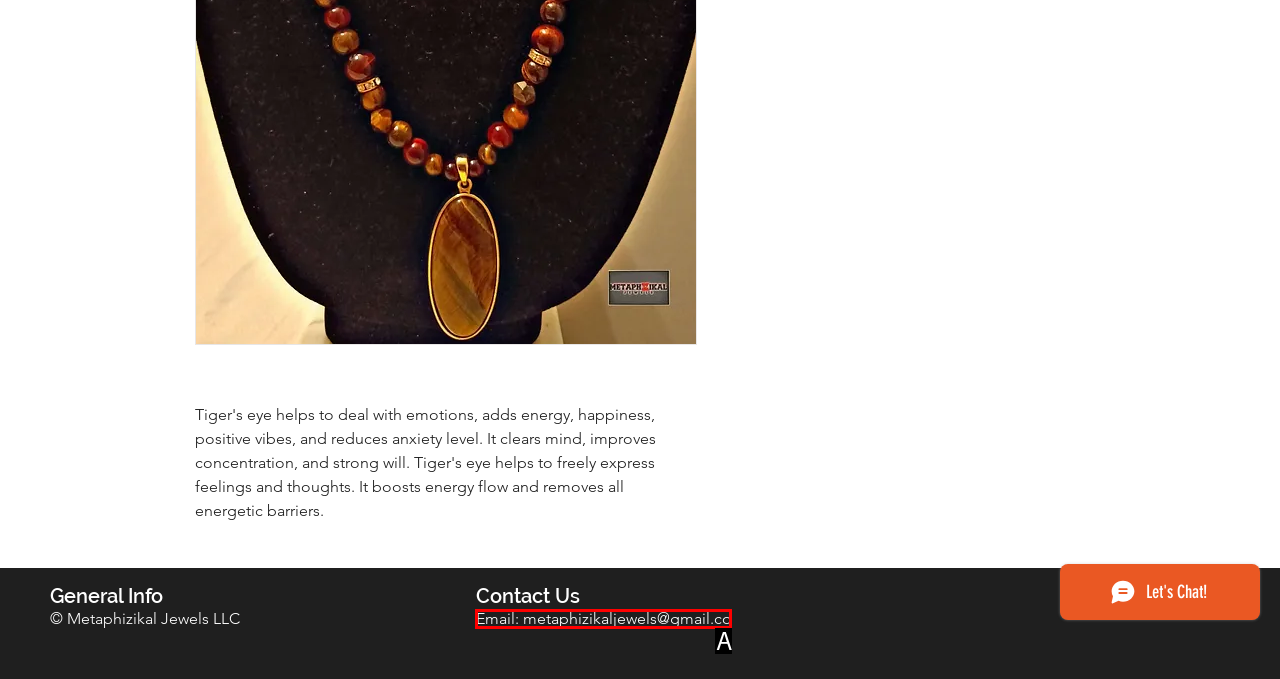Identify the matching UI element based on the description: Email: metaphizikaljewels@gmail.co
Reply with the letter from the available choices.

A